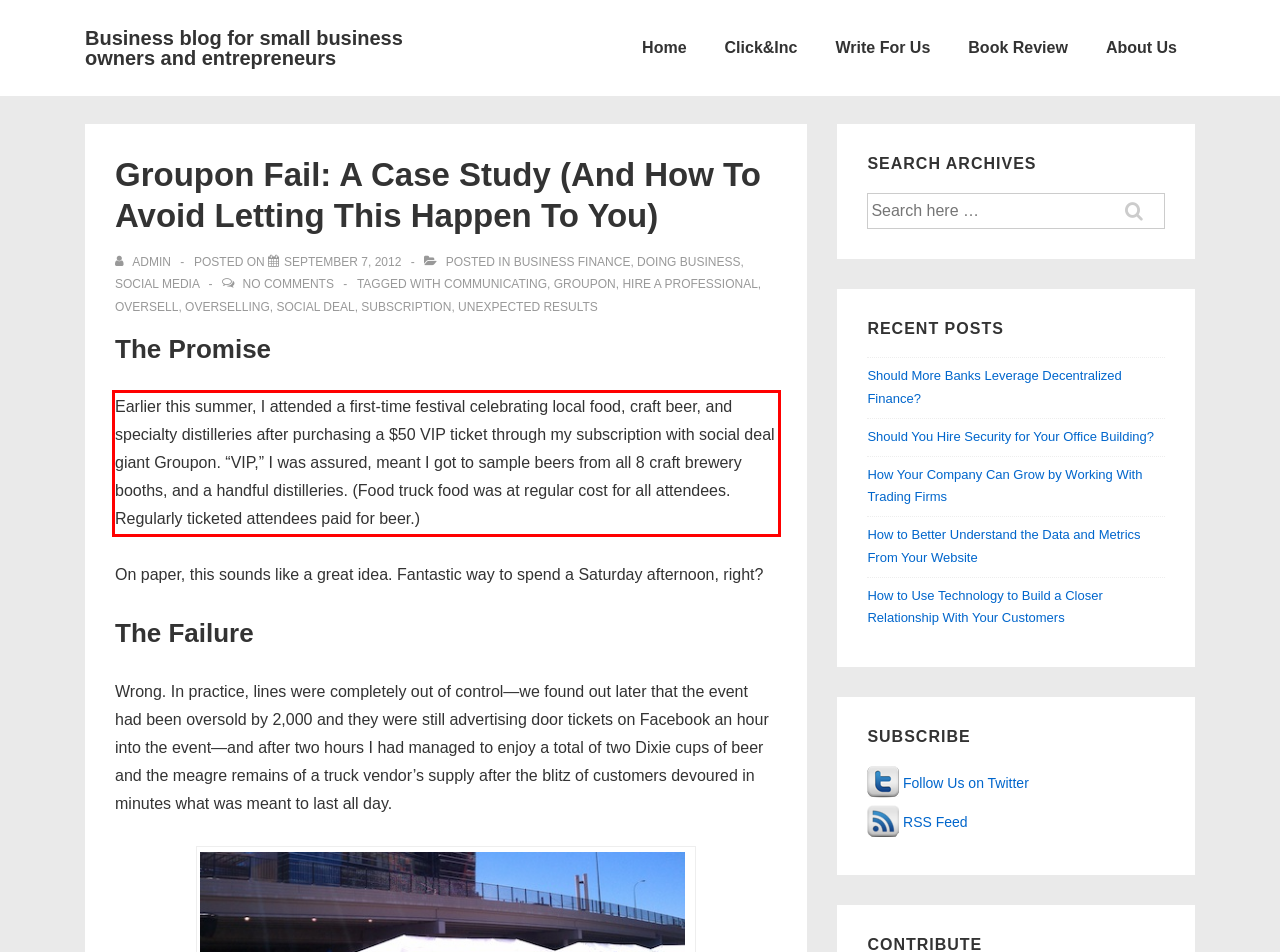Perform OCR on the text inside the red-bordered box in the provided screenshot and output the content.

Earlier this summer, I attended a first-time festival celebrating local food, craft beer, and specialty distilleries after purchasing a $50 VIP ticket through my subscription with social deal giant Groupon. “VIP,” I was assured, meant I got to sample beers from all 8 craft brewery booths, and a handful distilleries. (Food truck food was at regular cost for all attendees. Regularly ticketed attendees paid for beer.)